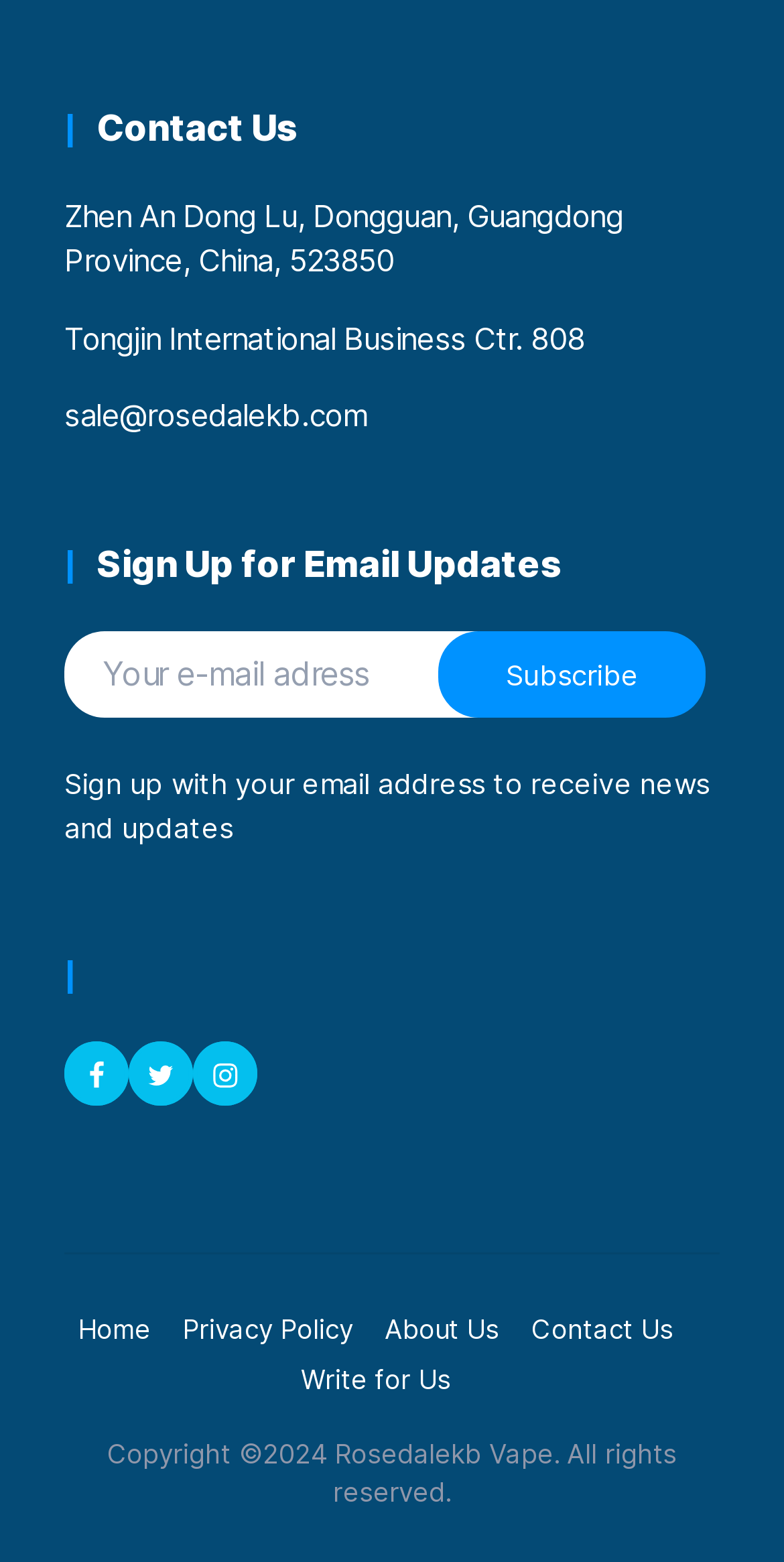How many links are in the footer navigation?
Please answer the question with a detailed and comprehensive explanation.

I counted the number of link elements within the navigation element with the label 'Footer', which are 'Home', 'Privacy Policy', 'About Us', 'Contact Us', and 'Write for Us'.